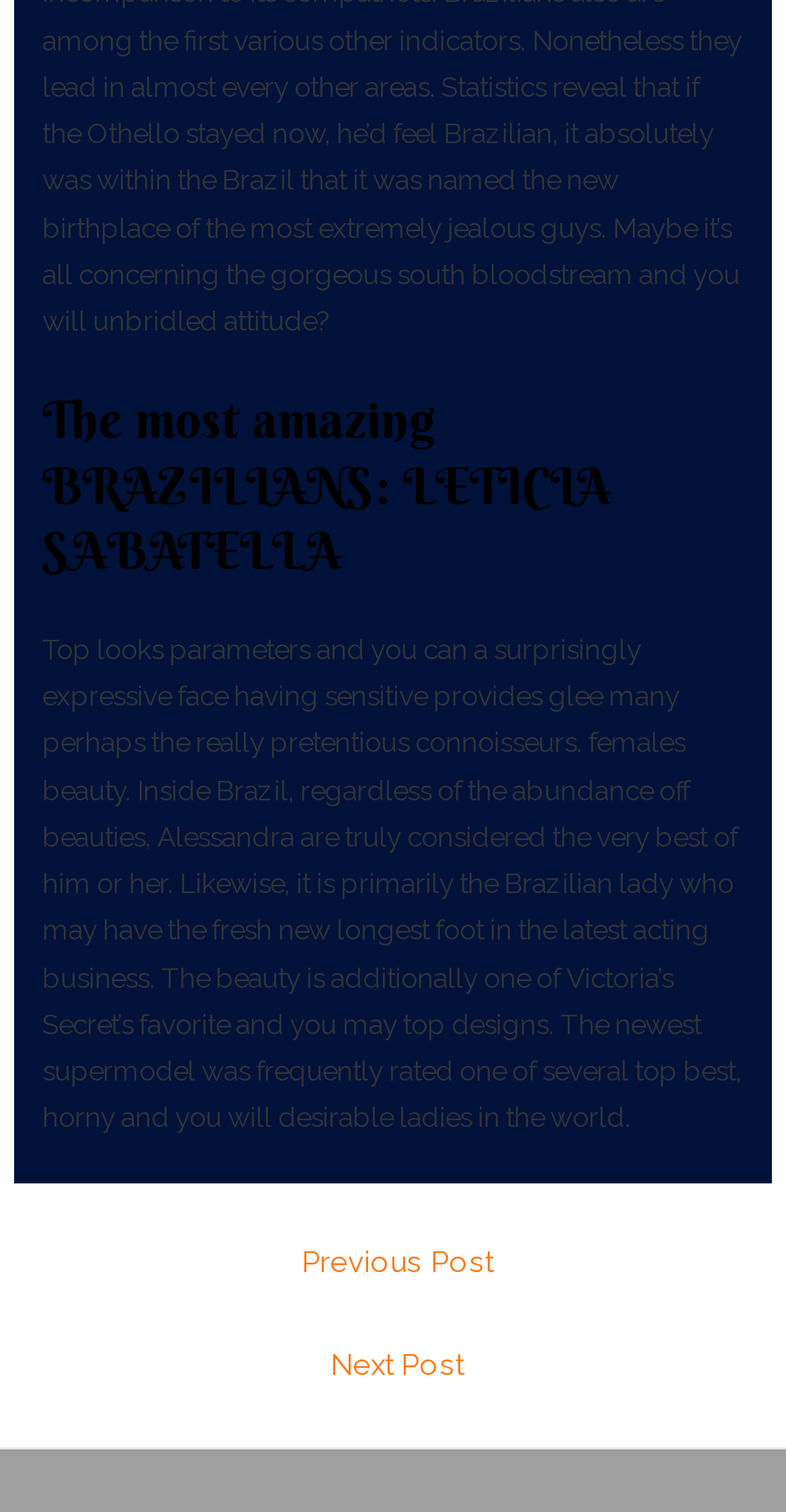For the following element description, predict the bounding box coordinates in the format (top-left x, top-left y, bottom-right x, bottom-right y). All values should be floating point numbers between 0 and 1. Description: Next Post →

[0.024, 0.882, 0.986, 0.927]